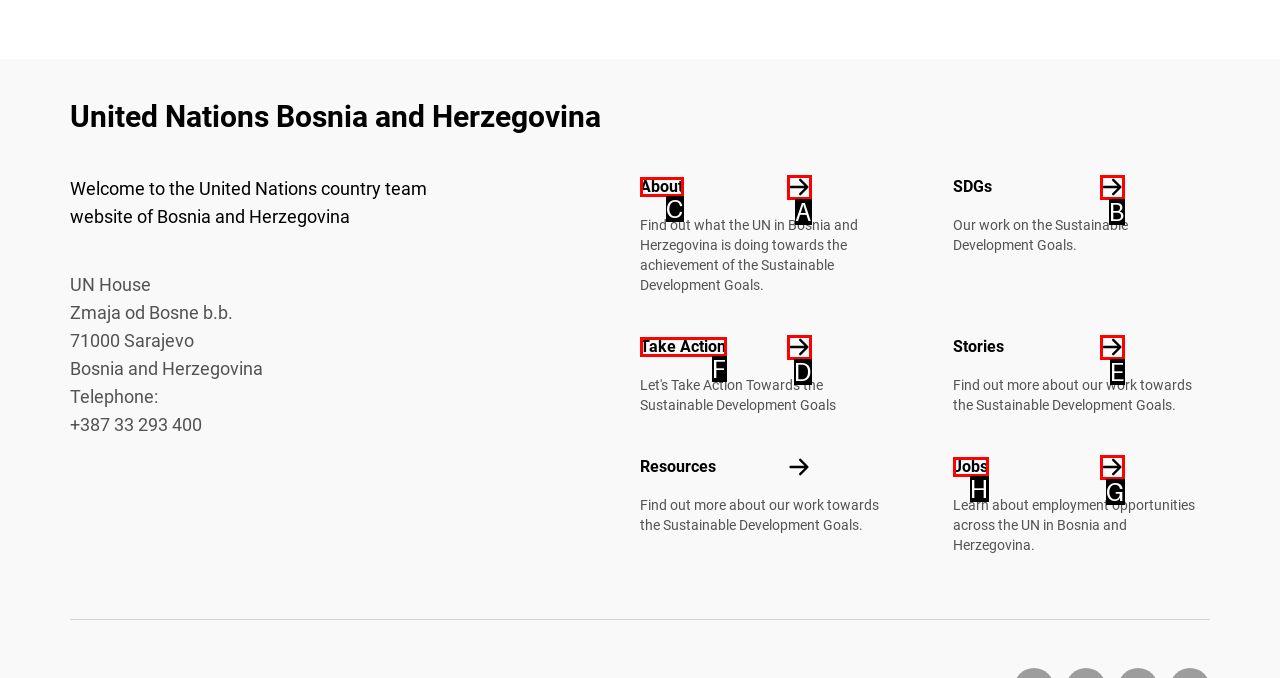Determine which option matches the description: Jobs. Answer using the letter of the option.

G